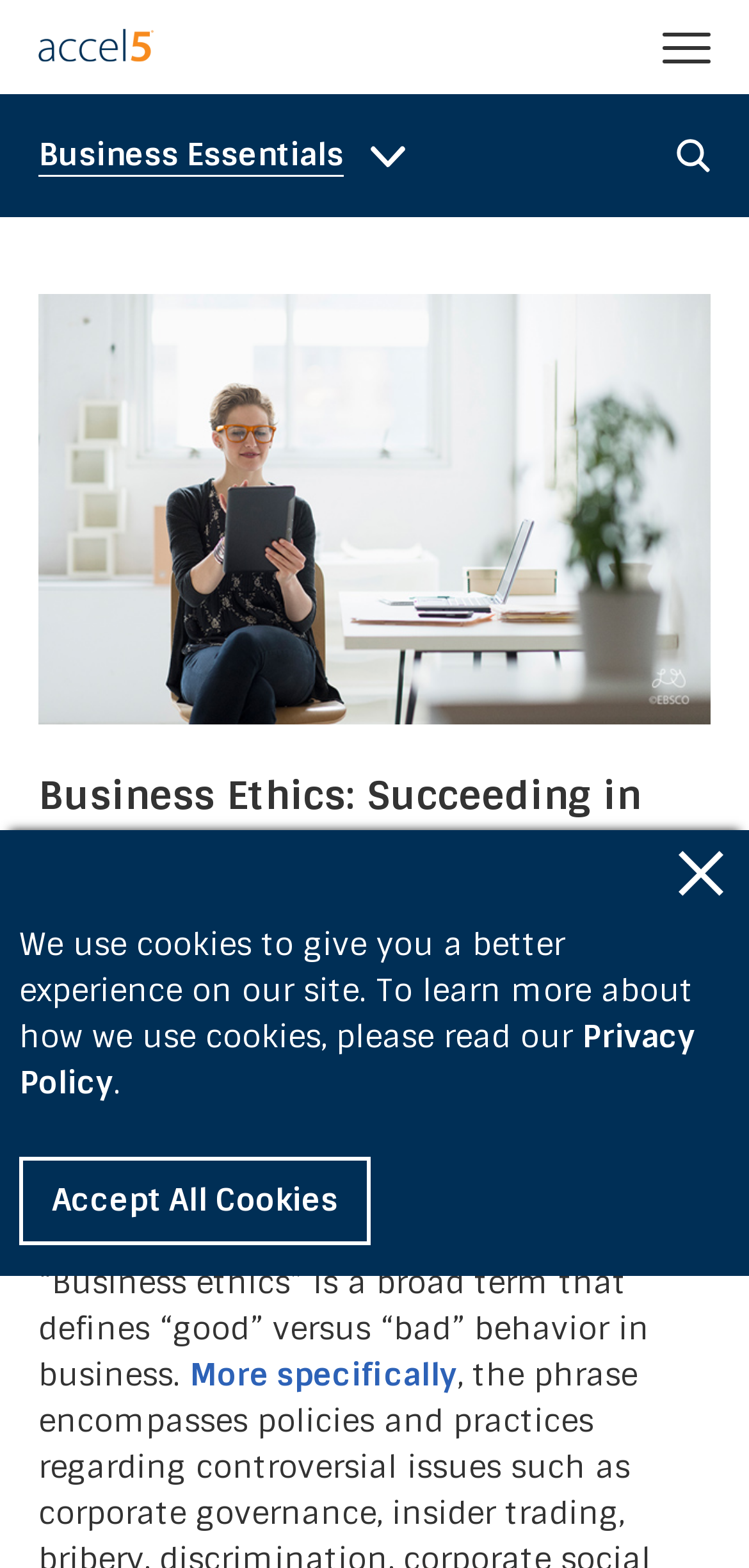Identify and provide the bounding box coordinates of the UI element described: "Accel5". The coordinates should be formatted as [left, top, right, bottom], with each number being a float between 0 and 1.

[0.051, 0.018, 0.205, 0.039]